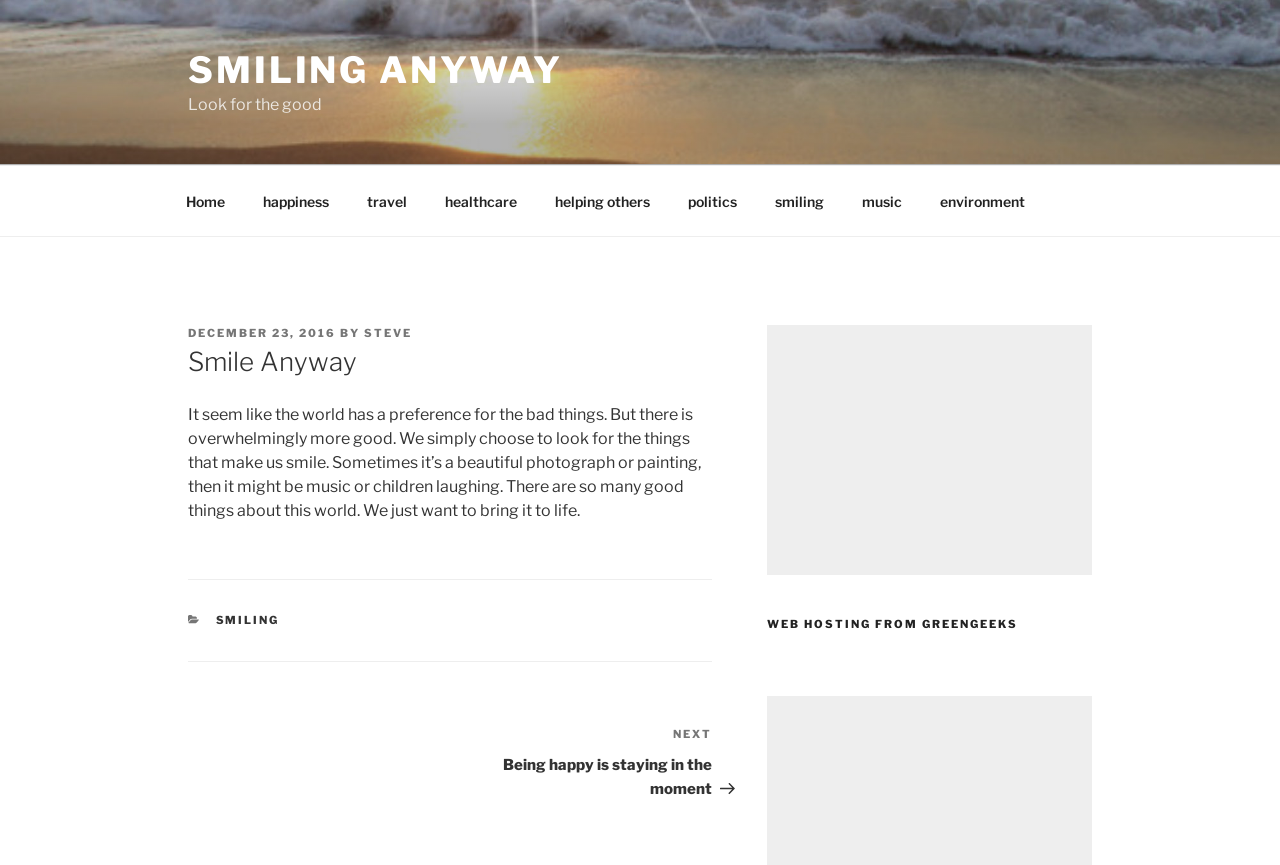Please locate the bounding box coordinates of the element's region that needs to be clicked to follow the instruction: "Read the article posted on December 23, 2016". The bounding box coordinates should be provided as four float numbers between 0 and 1, i.e., [left, top, right, bottom].

[0.147, 0.377, 0.262, 0.393]